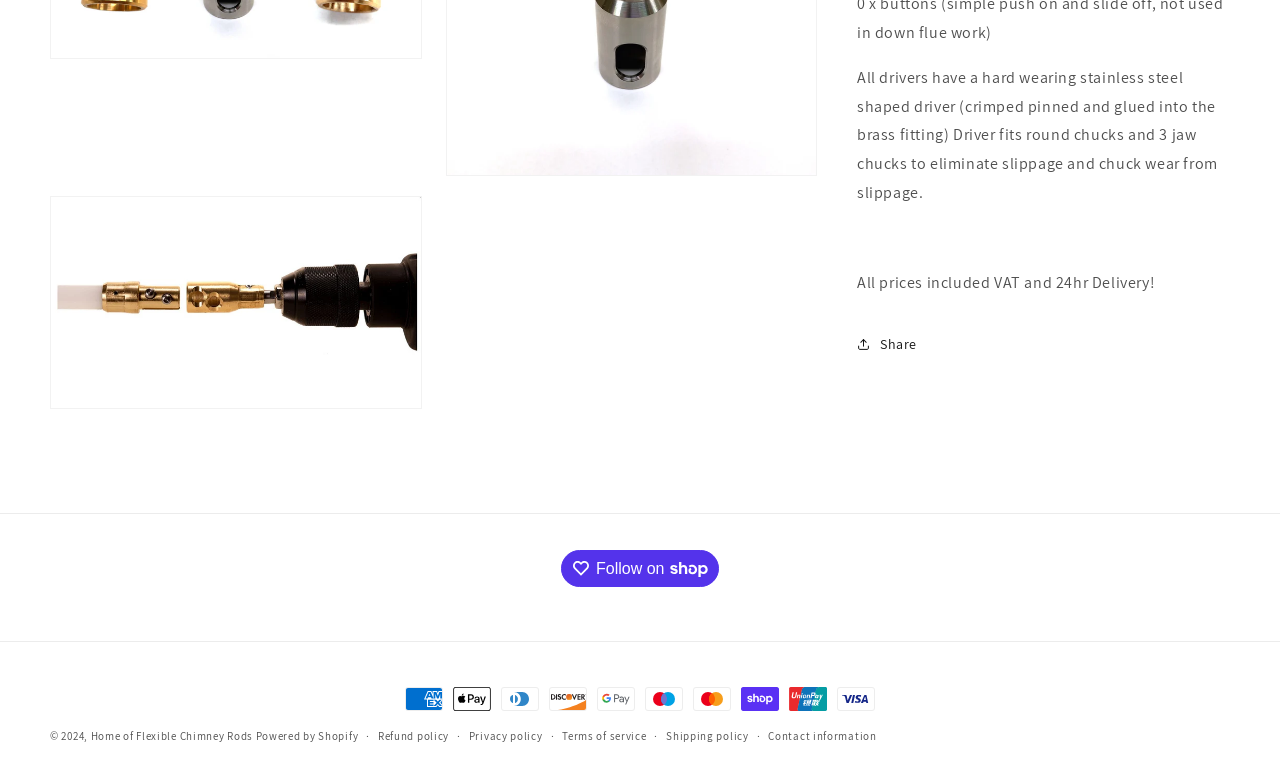Locate the bounding box for the described UI element: "Powered by Shopify". Ensure the coordinates are four float numbers between 0 and 1, formatted as [left, top, right, bottom].

[0.2, 0.932, 0.28, 0.95]